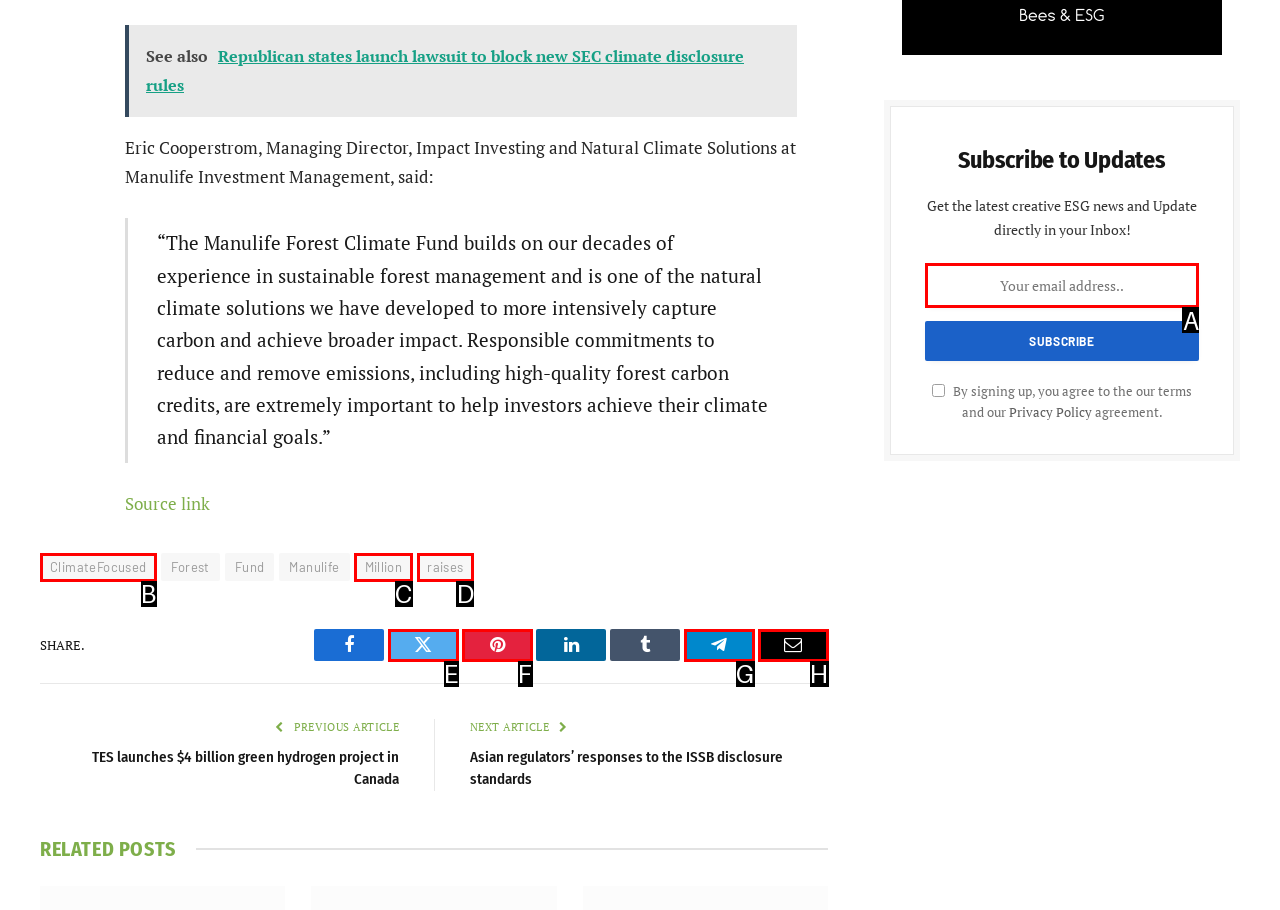Select the HTML element that fits the following description: name="EMAIL" placeholder="Your email address.."
Provide the letter of the matching option.

A